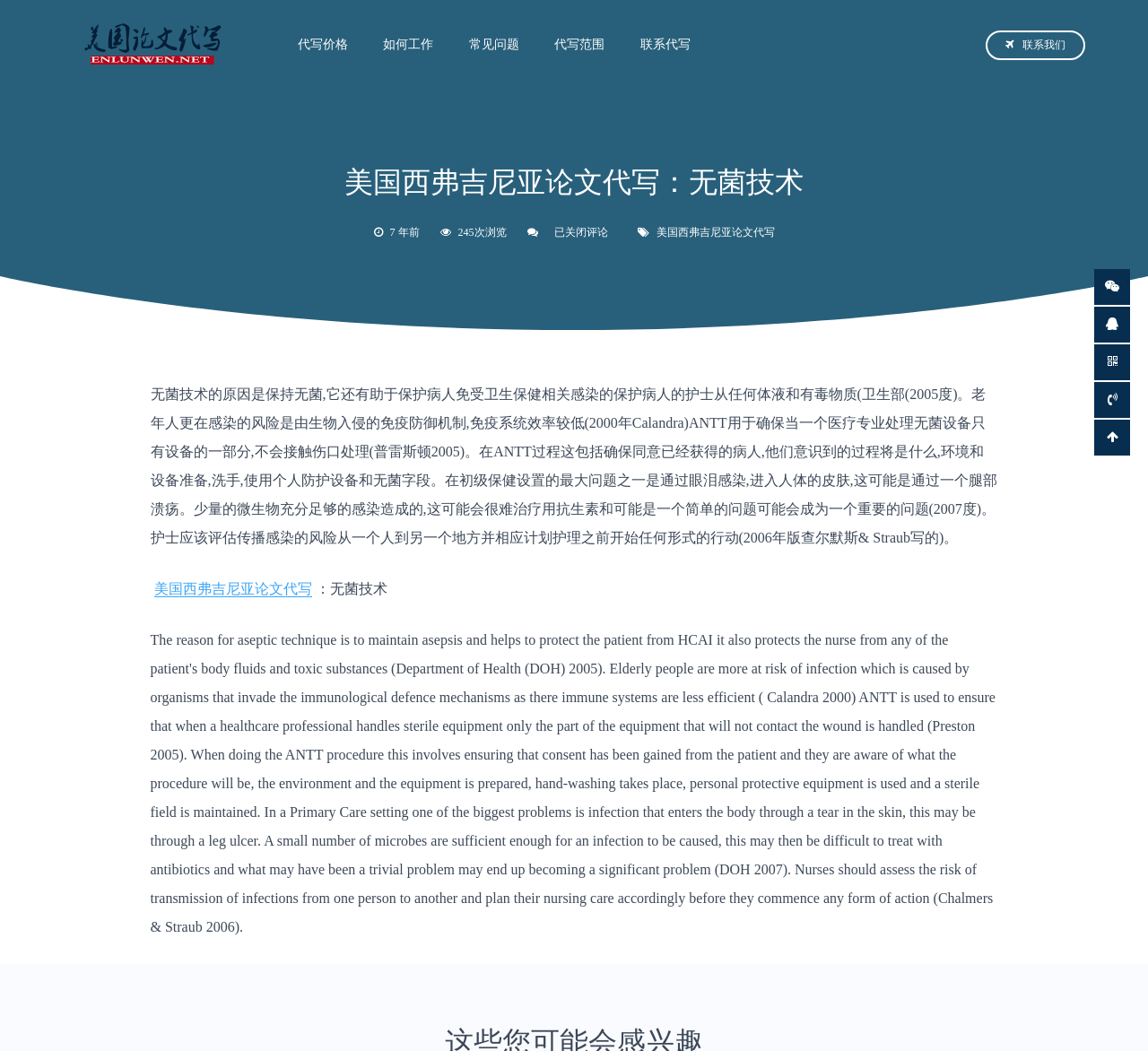Respond with a single word or phrase to the following question:
What is the risk of infection in older adults?

Higher